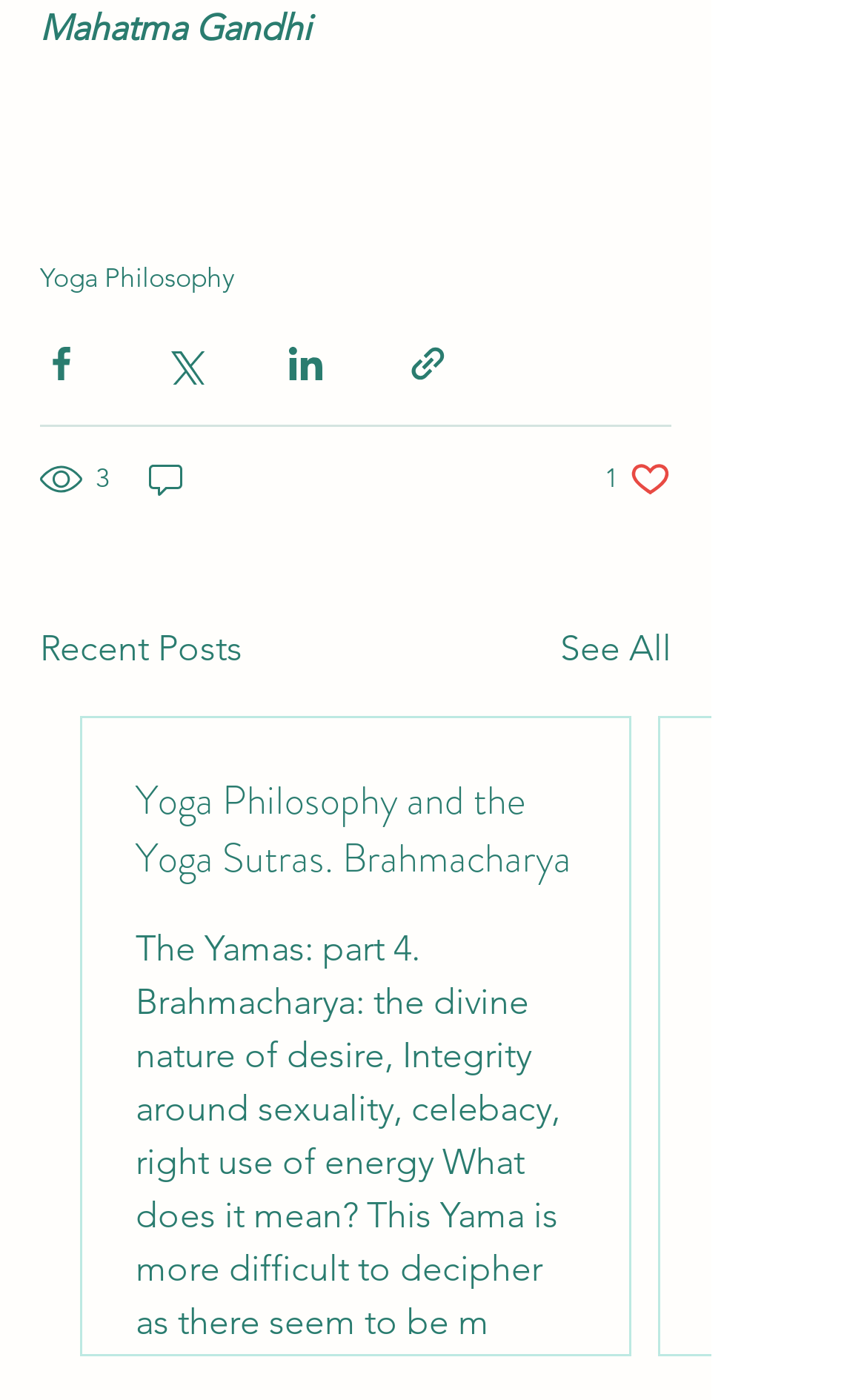Use the information in the screenshot to answer the question comprehensively: How many comments are there for the current post?

I found the text '0 comments' which indicates the number of comments for the current post.